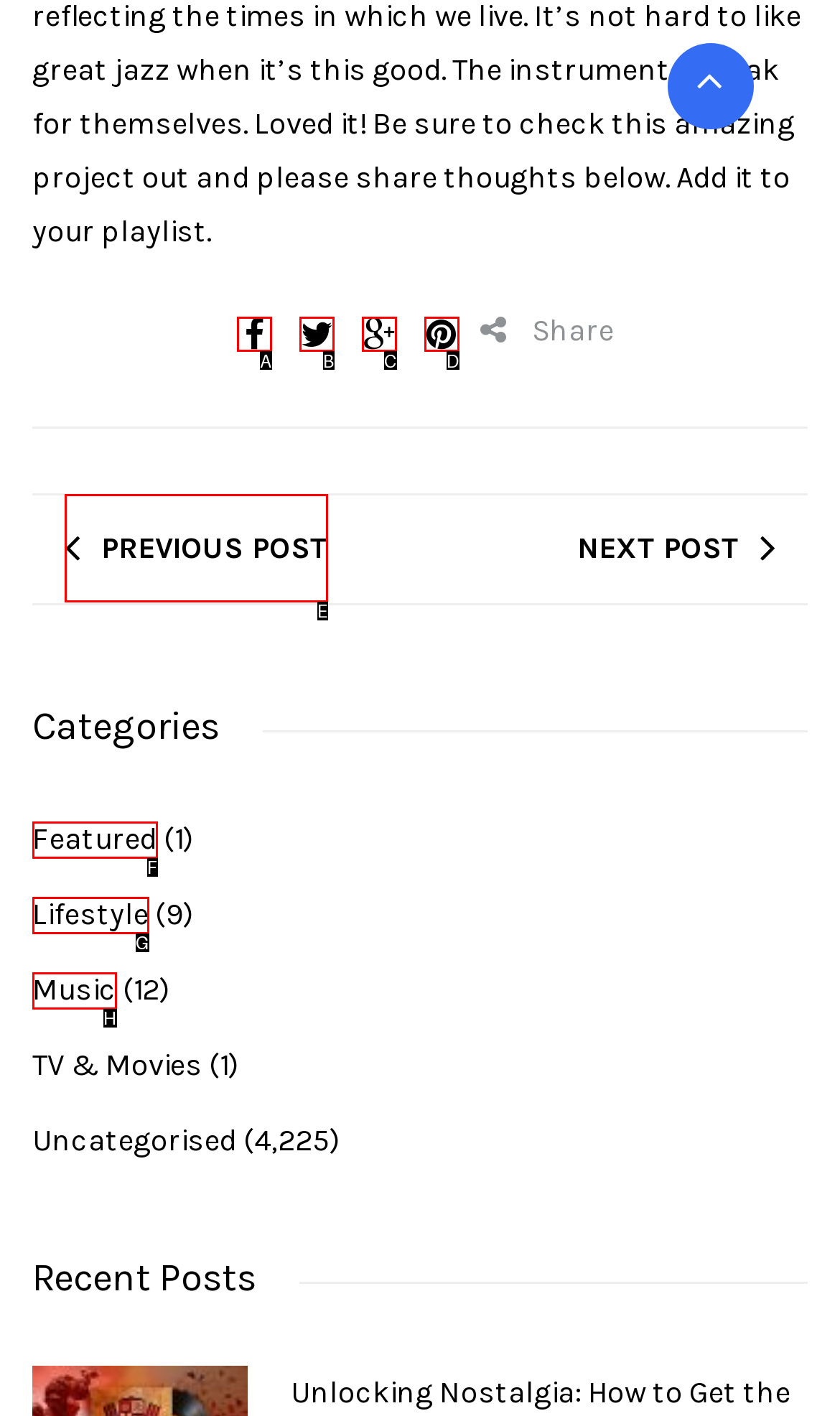What is the letter of the UI element you should click to Go to previous post? Provide the letter directly.

E